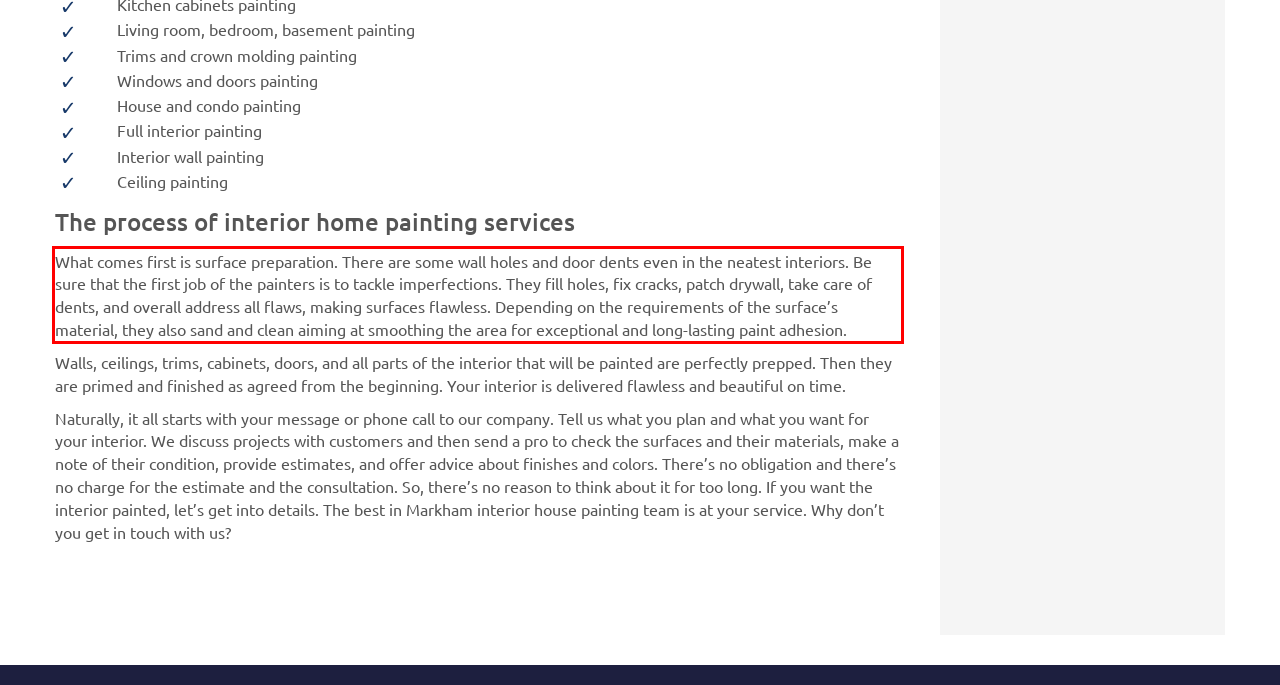Given a screenshot of a webpage, identify the red bounding box and perform OCR to recognize the text within that box.

What comes first is surface preparation. There are some wall holes and door dents even in the neatest interiors. Be sure that the first job of the painters is to tackle imperfections. They fill holes, fix cracks, patch drywall, take care of dents, and overall address all flaws, making surfaces flawless. Depending on the requirements of the surface’s material, they also sand and clean aiming at smoothing the area for exceptional and long-lasting paint adhesion.